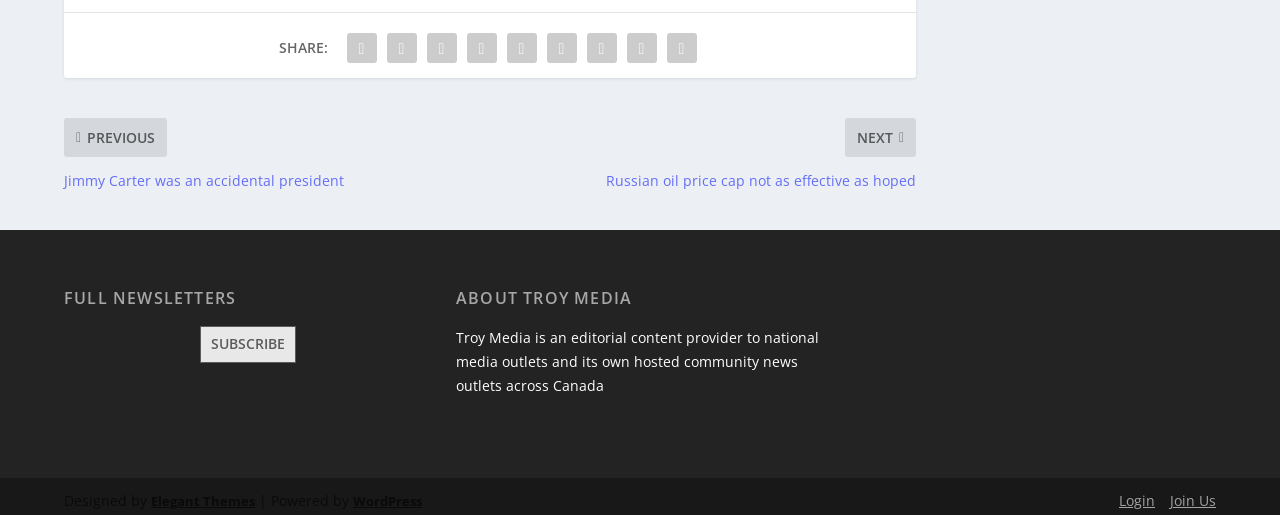Determine the bounding box coordinates of the region that needs to be clicked to achieve the task: "Subscribe to newsletters".

[0.156, 0.616, 0.231, 0.686]